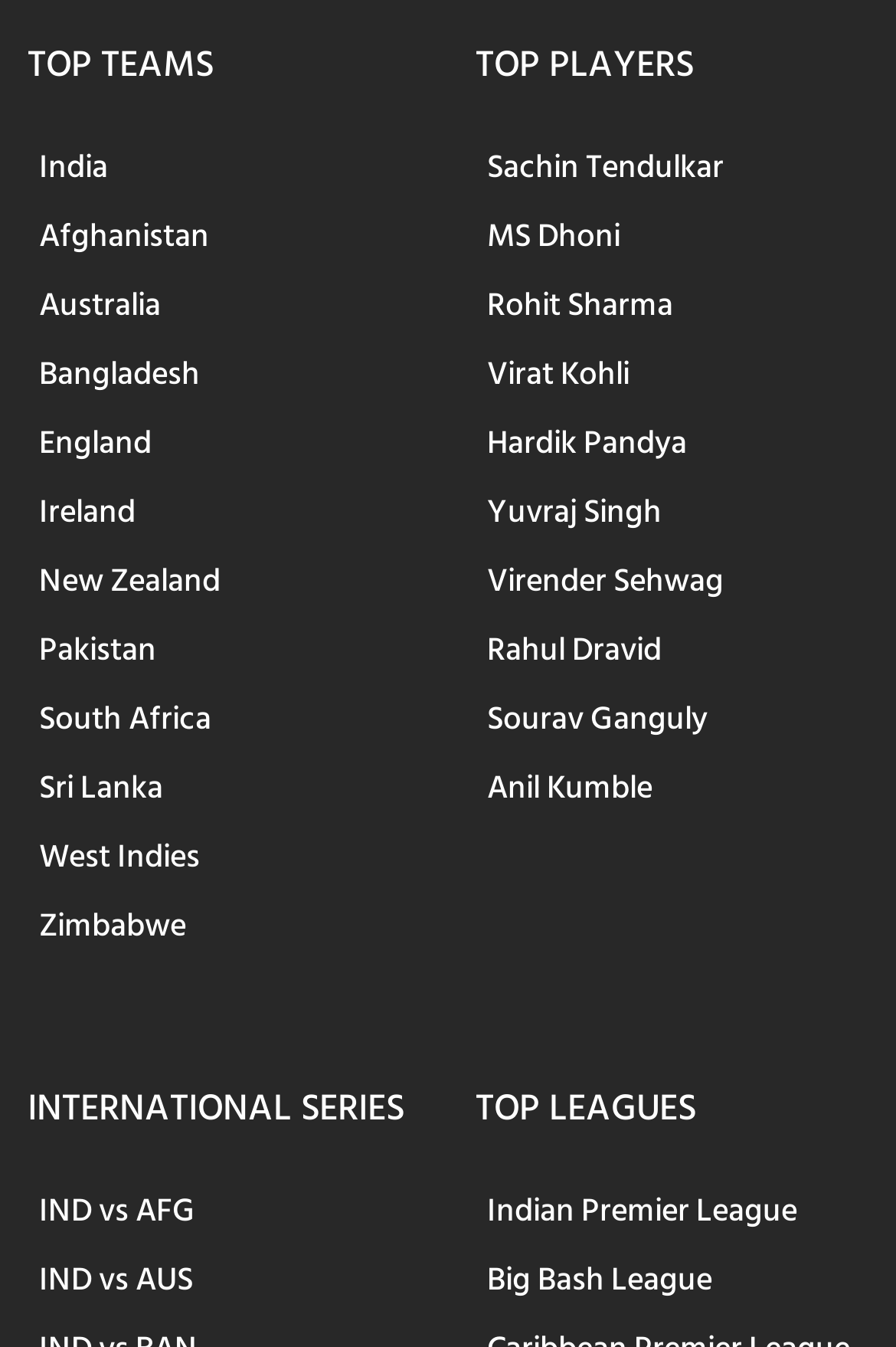How many links are listed under TOP PLAYERS?
From the image, provide a succinct answer in one word or a short phrase.

9